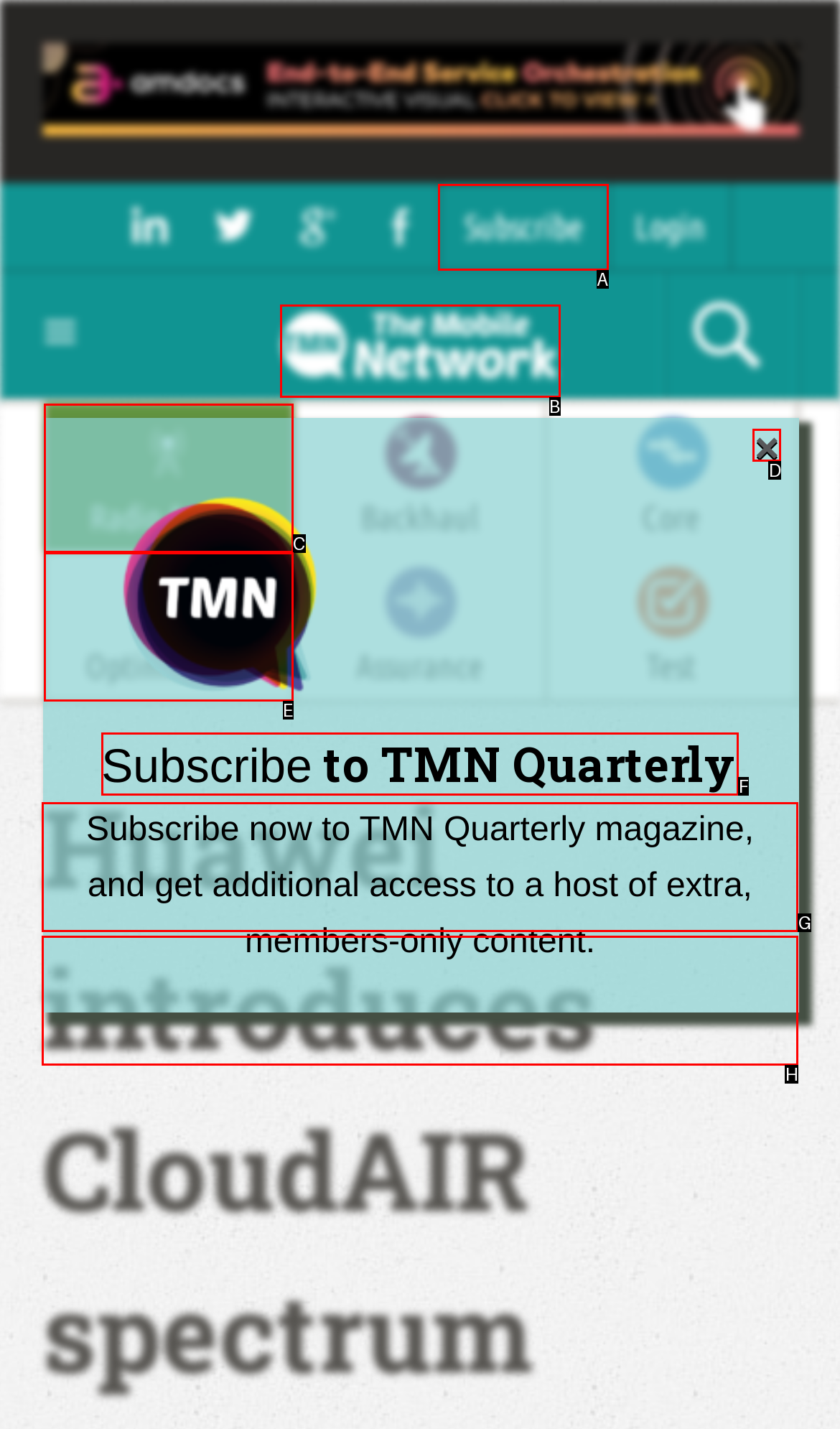Choose the letter of the element that should be clicked to complete the task: Click on the Subscribe link
Answer with the letter from the possible choices.

A